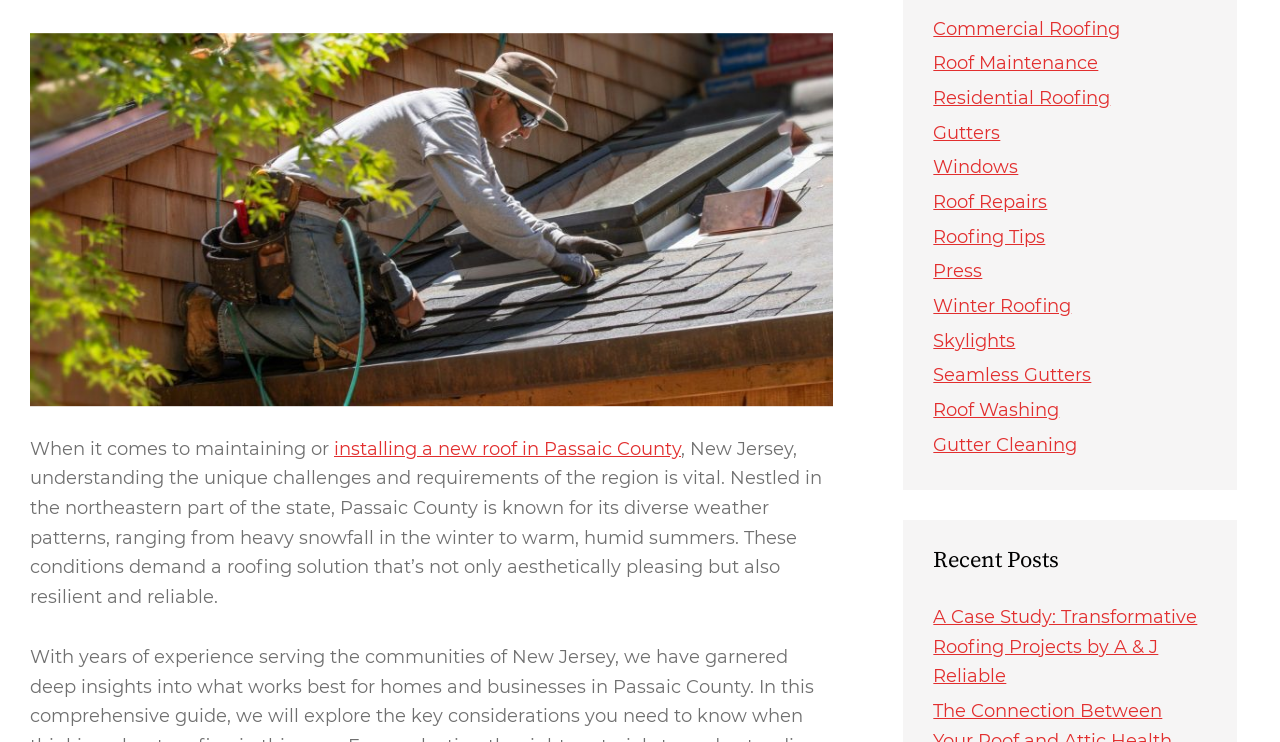Identify the bounding box for the given UI element using the description provided. Coordinates should be in the format (top-left x, top-left y, bottom-right x, bottom-right y) and must be between 0 and 1. Here is the description: Roof Maintenance

[0.729, 0.07, 0.858, 0.1]